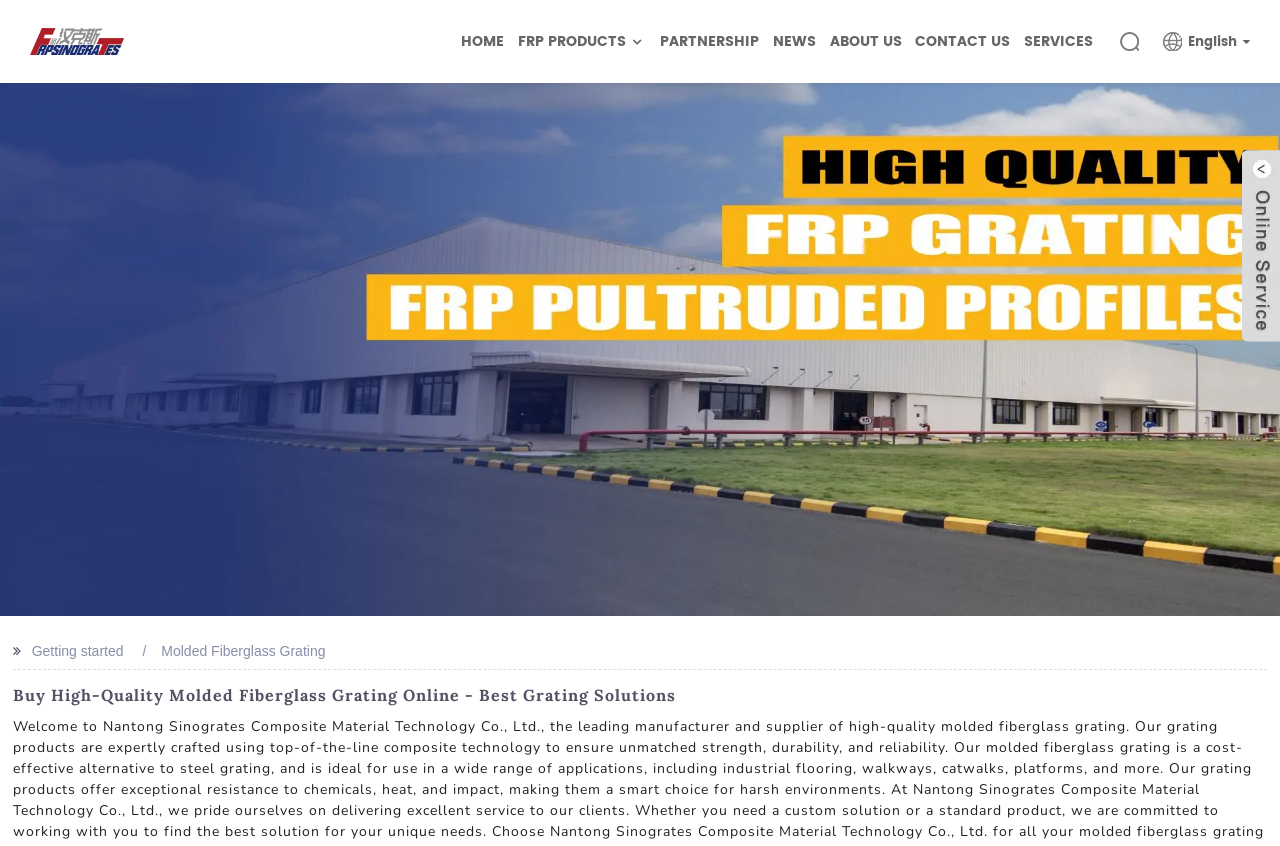Respond to the following question with a brief word or phrase:
What is the title of the main heading?

Buy High-Quality Molded Fiberglass Grating Online